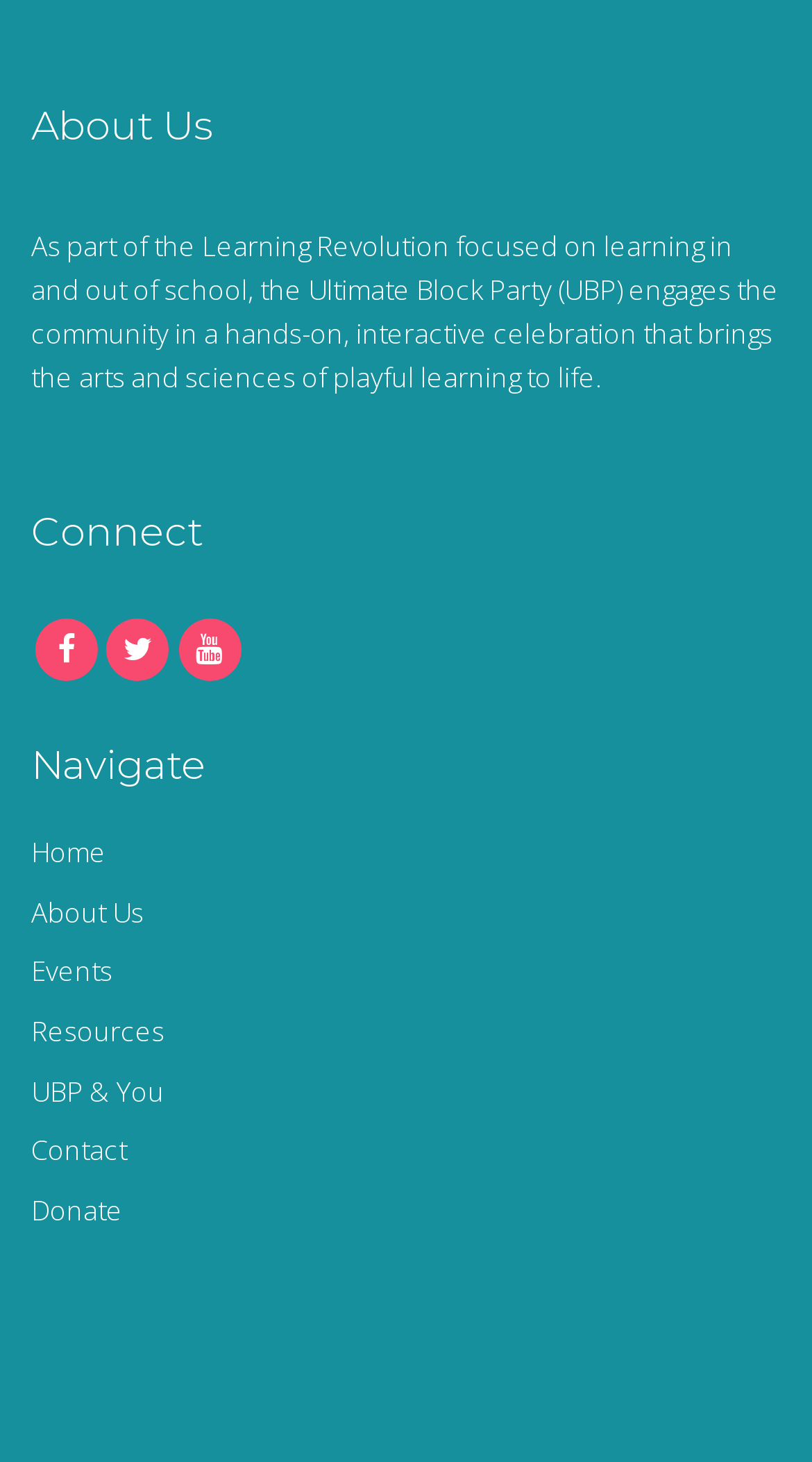Provide a one-word or brief phrase answer to the question:
How many navigation links are available?

7